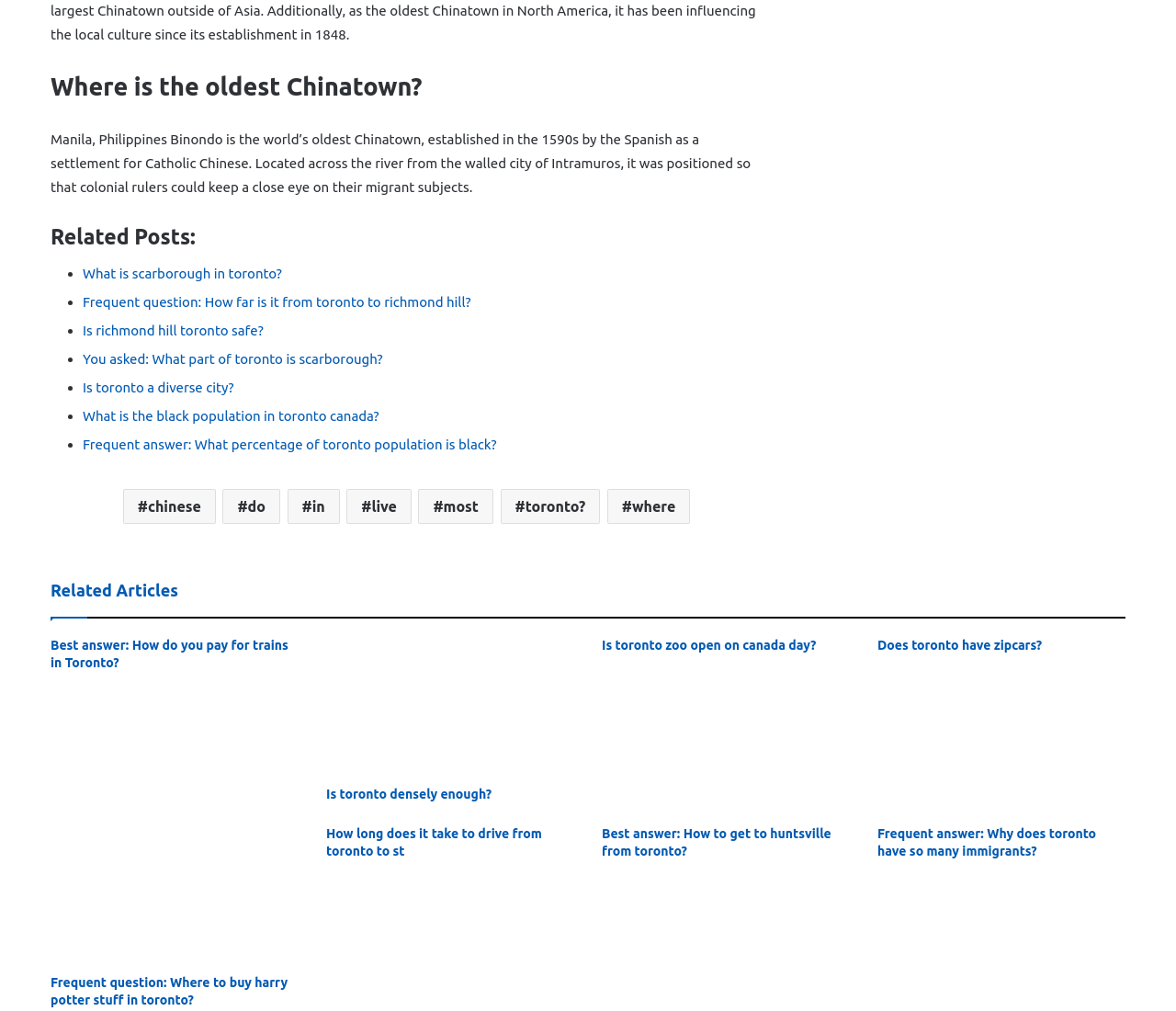Using the element description chinese, predict the bounding box coordinates for the UI element. Provide the coordinates in (top-left x, top-left y, bottom-right x, bottom-right y) format with values ranging from 0 to 1.

[0.104, 0.484, 0.183, 0.518]